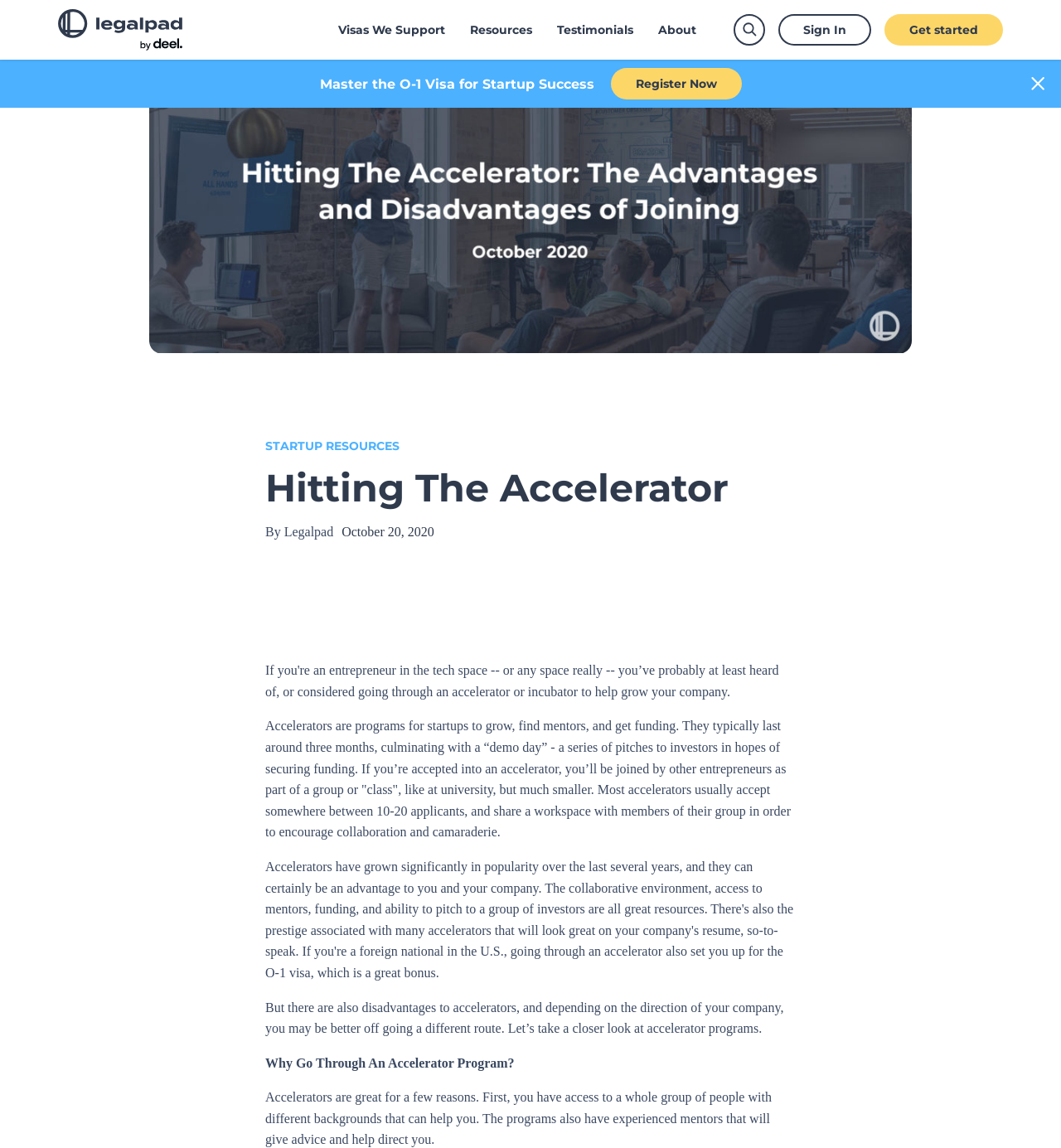Identify the first-level heading on the webpage and generate its text content.

Hitting The Accelerator